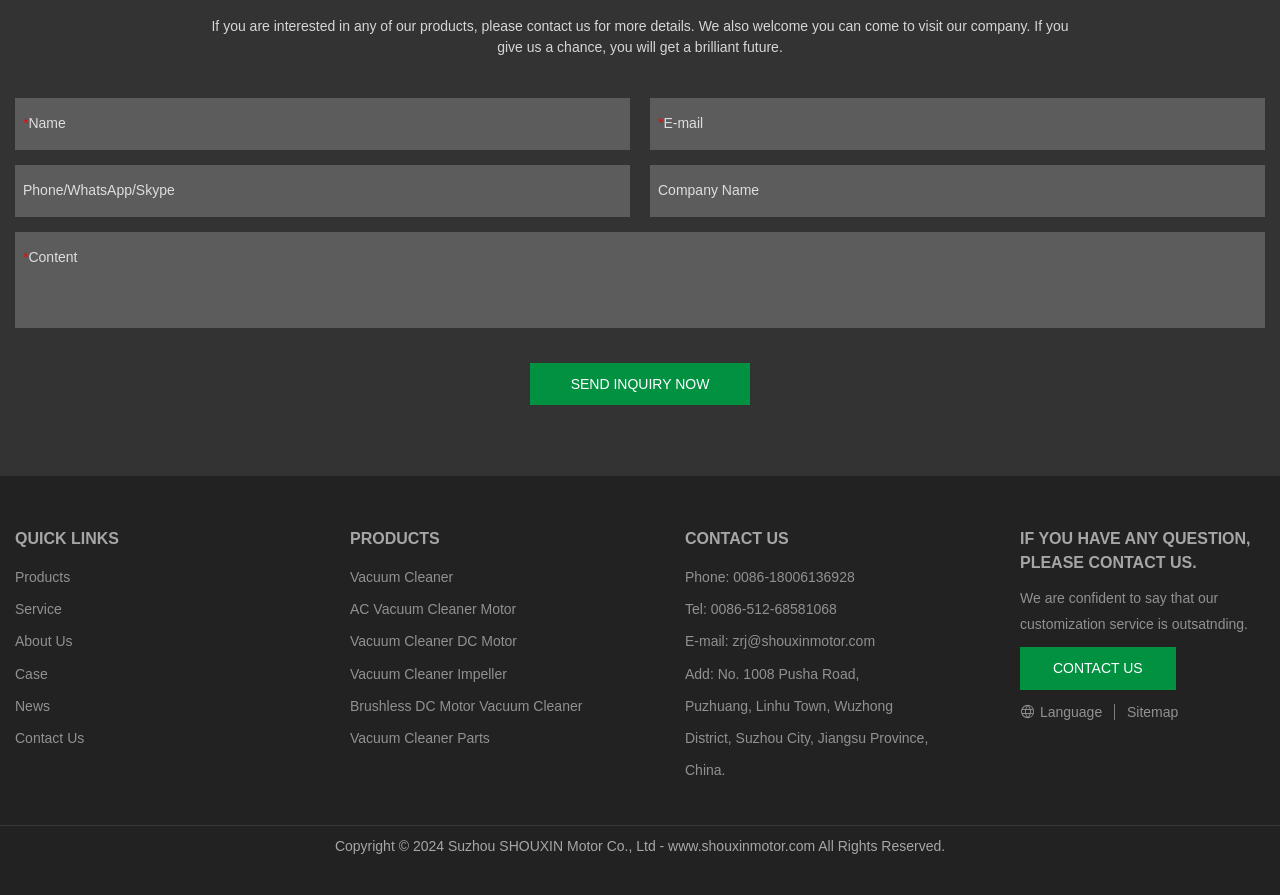Select the bounding box coordinates of the element I need to click to carry out the following instruction: "View products".

[0.273, 0.636, 0.354, 0.654]